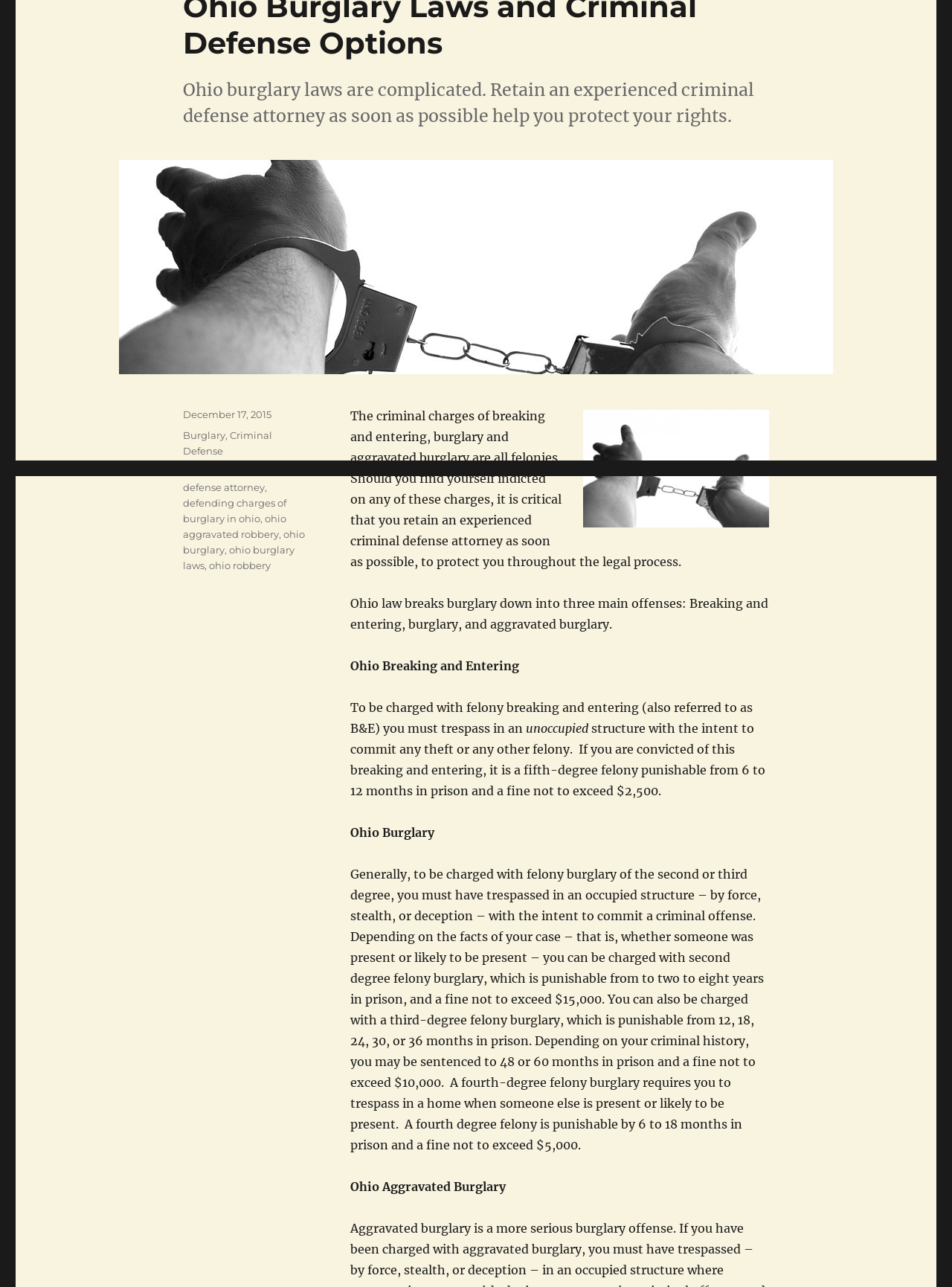Extract the bounding box coordinates for the UI element described as: "Criminal Defense".

[0.192, 0.333, 0.286, 0.355]